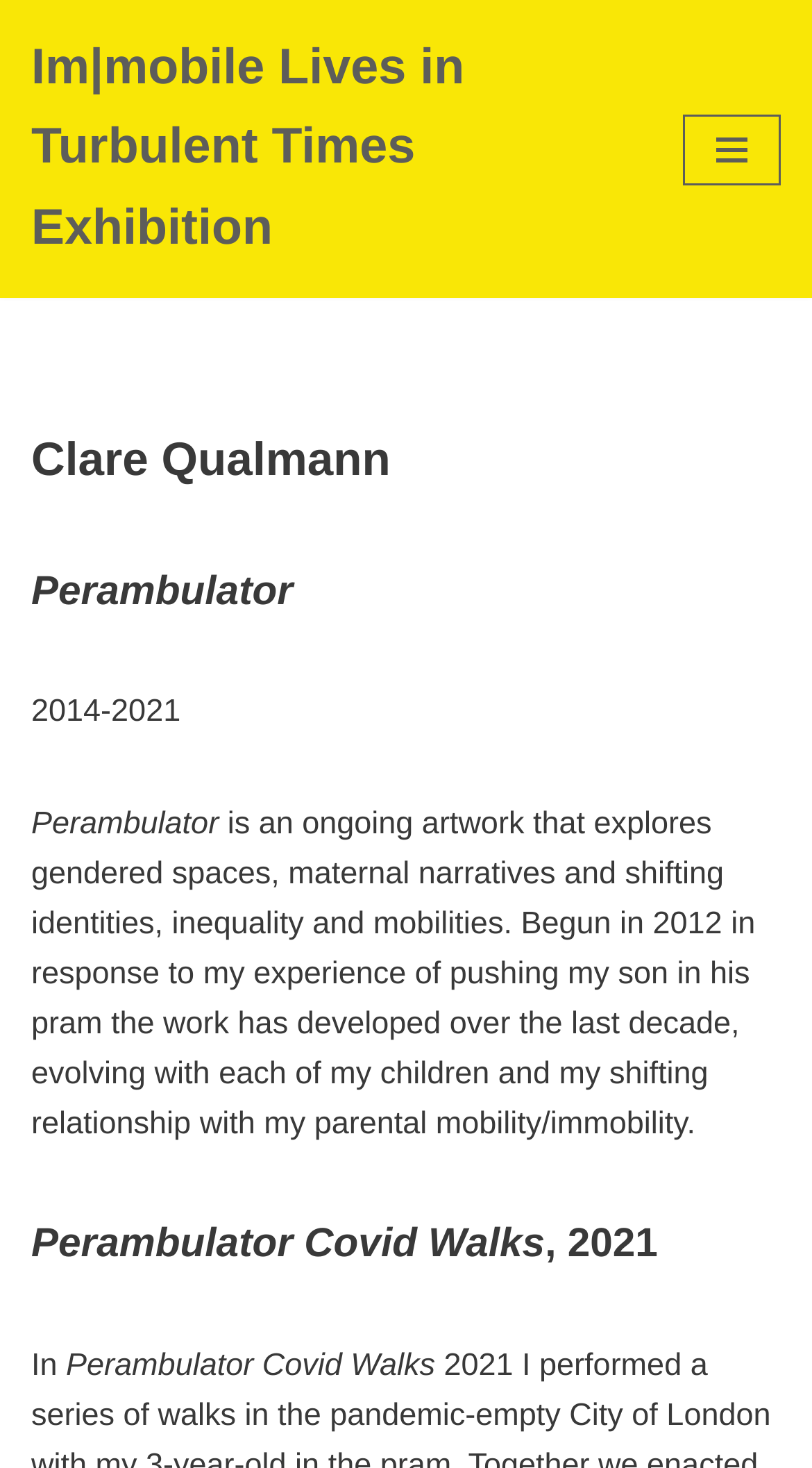Describe the webpage meticulously, covering all significant aspects.

The webpage is about Clare Qualmann's exhibition "Im|mobile Lives in Turbulent Times Exhibition". At the top left of the page, there is a "Skip to content" link. Next to it, on the top center, is a link to the exhibition's title. On the top right, there is a "Navigation Menu" button.

Below the top section, there are several headings and paragraphs. The first heading is "Clare Qualmann", followed by another heading "Perambulator" below it. To the right of these headings, there is a text "2014-2021". 

Below these elements, there is a long paragraph of text that describes the artwork, which explores gendered spaces, maternal narratives, and shifting identities. This paragraph is positioned at the center of the page.

Further down, there is another heading "Perambulator Covid Walks, 2021", and below it, a short text "In". The overall structure of the page is organized, with clear headings and concise text, making it easy to navigate and read.